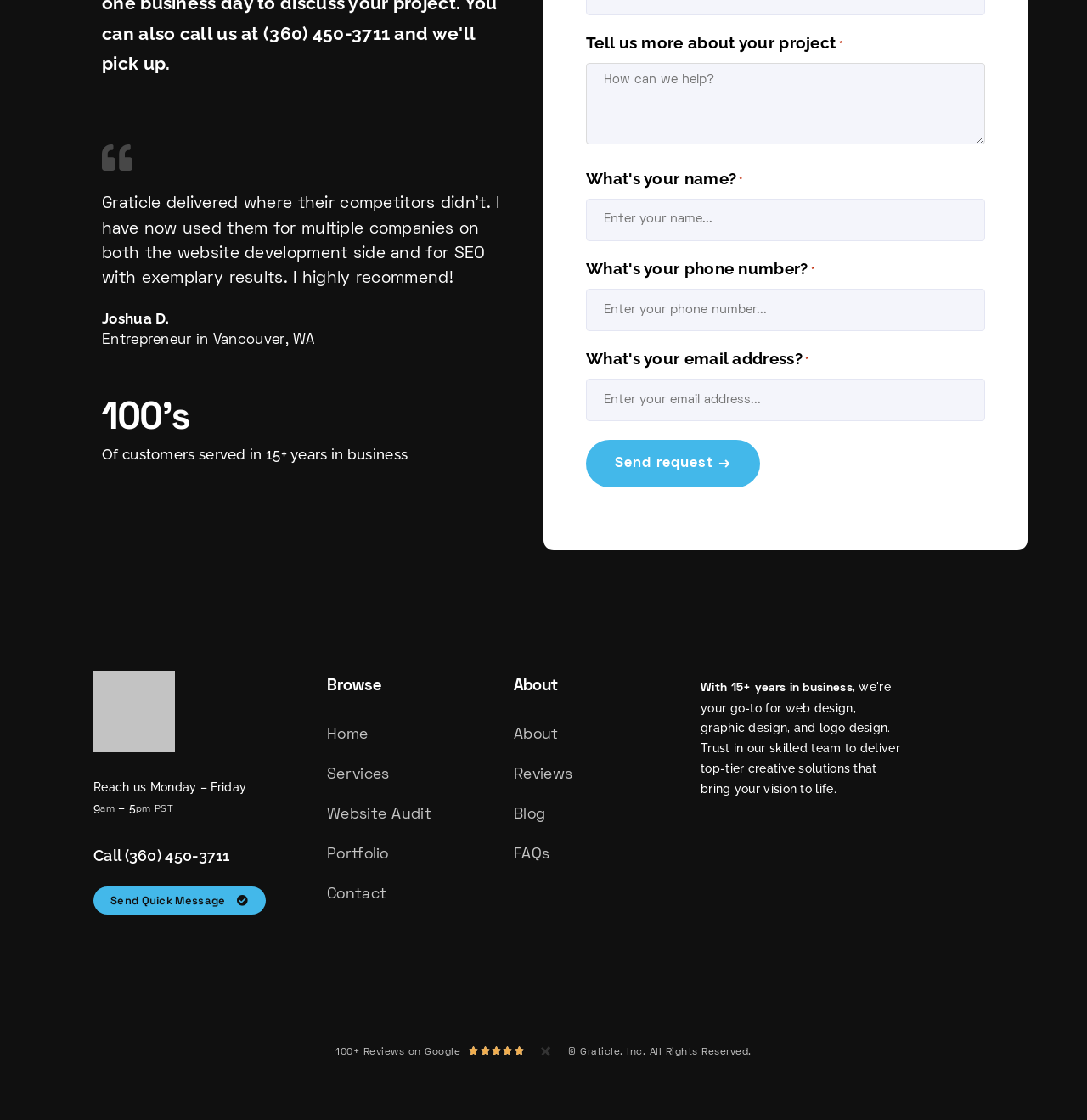Find the bounding box coordinates for the area that must be clicked to perform this action: "Call the phone number".

[0.086, 0.756, 0.211, 0.772]